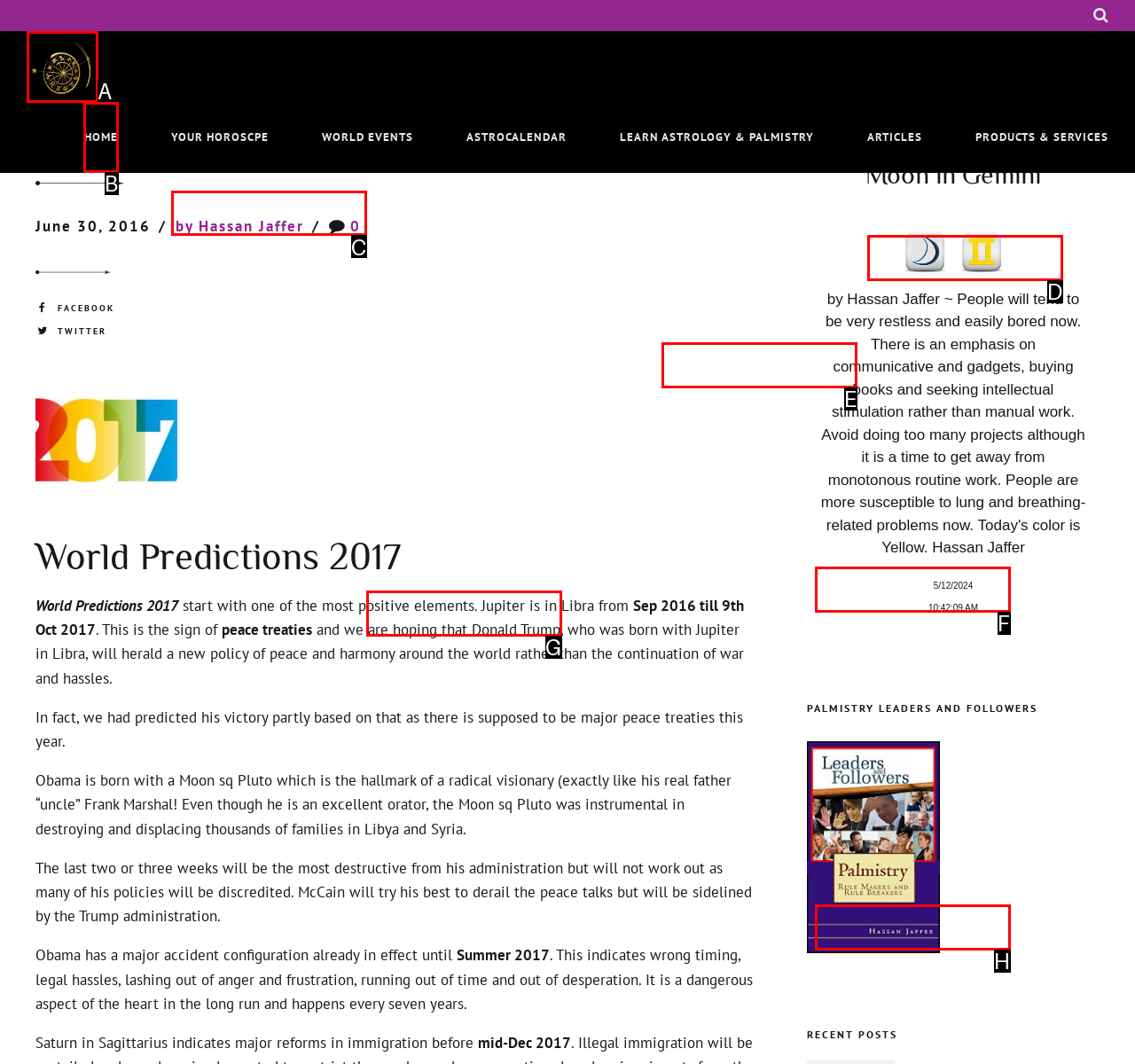For the task: Click on HOME, identify the HTML element to click.
Provide the letter corresponding to the right choice from the given options.

B